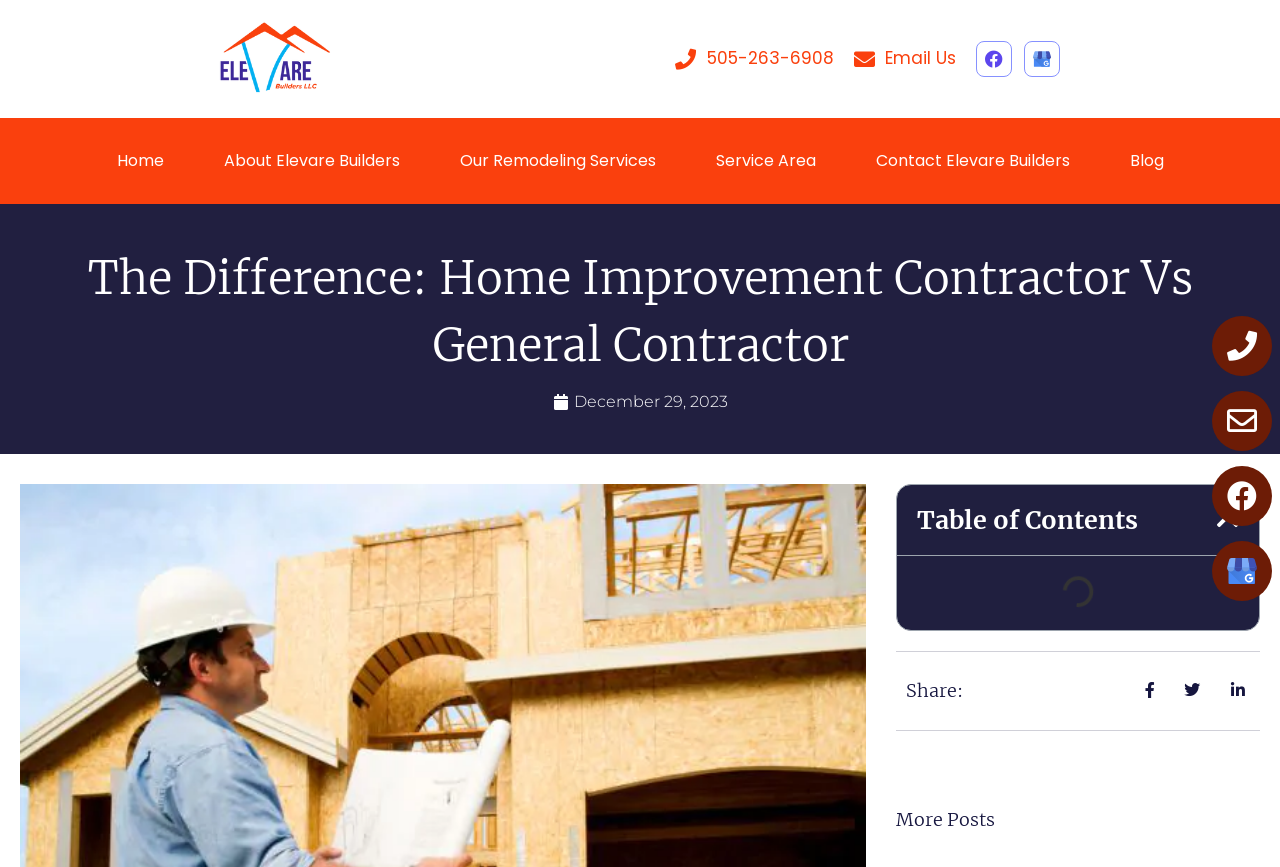Locate the bounding box coordinates of the element that needs to be clicked to carry out the instruction: "Call the phone number". The coordinates should be given as four float numbers ranging from 0 to 1, i.e., [left, top, right, bottom].

[0.528, 0.053, 0.651, 0.083]